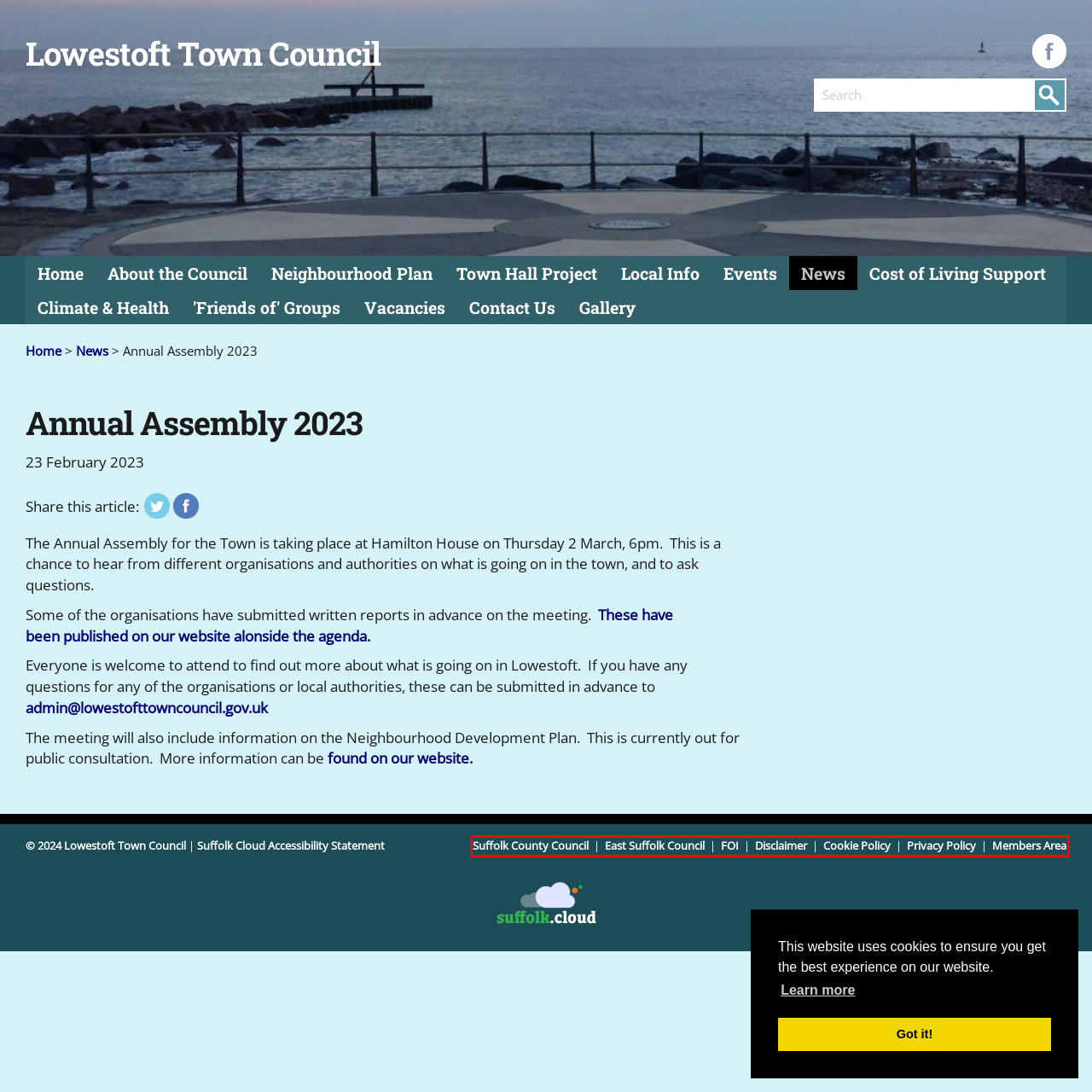You have a webpage screenshot with a red rectangle surrounding a UI element. Extract the text content from within this red bounding box.

Suffolk County Council | East Suffolk Council | FOI | Disclaimer | Cookie Policy | Privacy Policy | Members Area